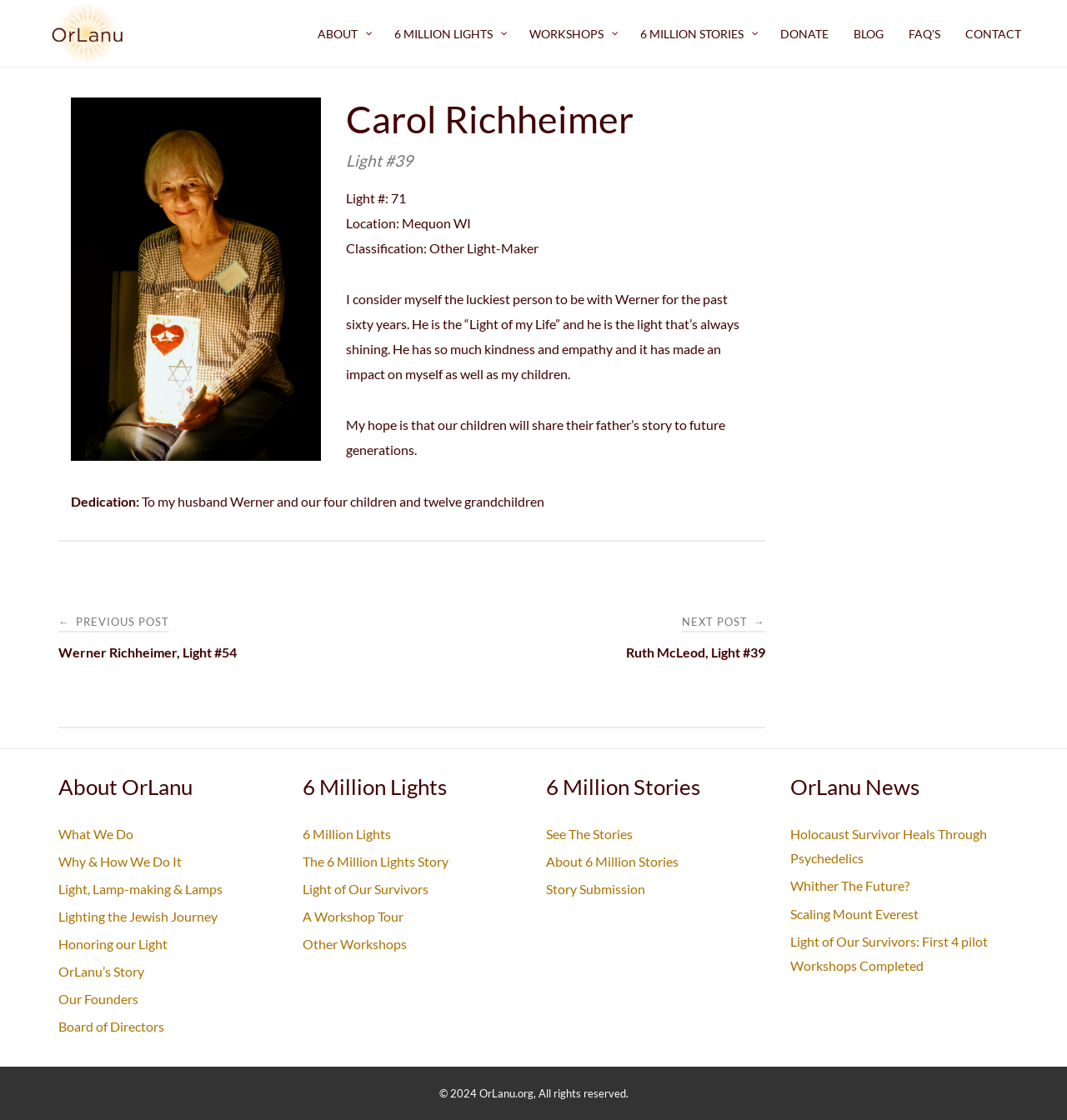Locate the bounding box coordinates of the element that needs to be clicked to carry out the instruction: "Donate to OrLanu". The coordinates should be given as four float numbers ranging from 0 to 1, i.e., [left, top, right, bottom].

[0.72, 0.0, 0.788, 0.06]